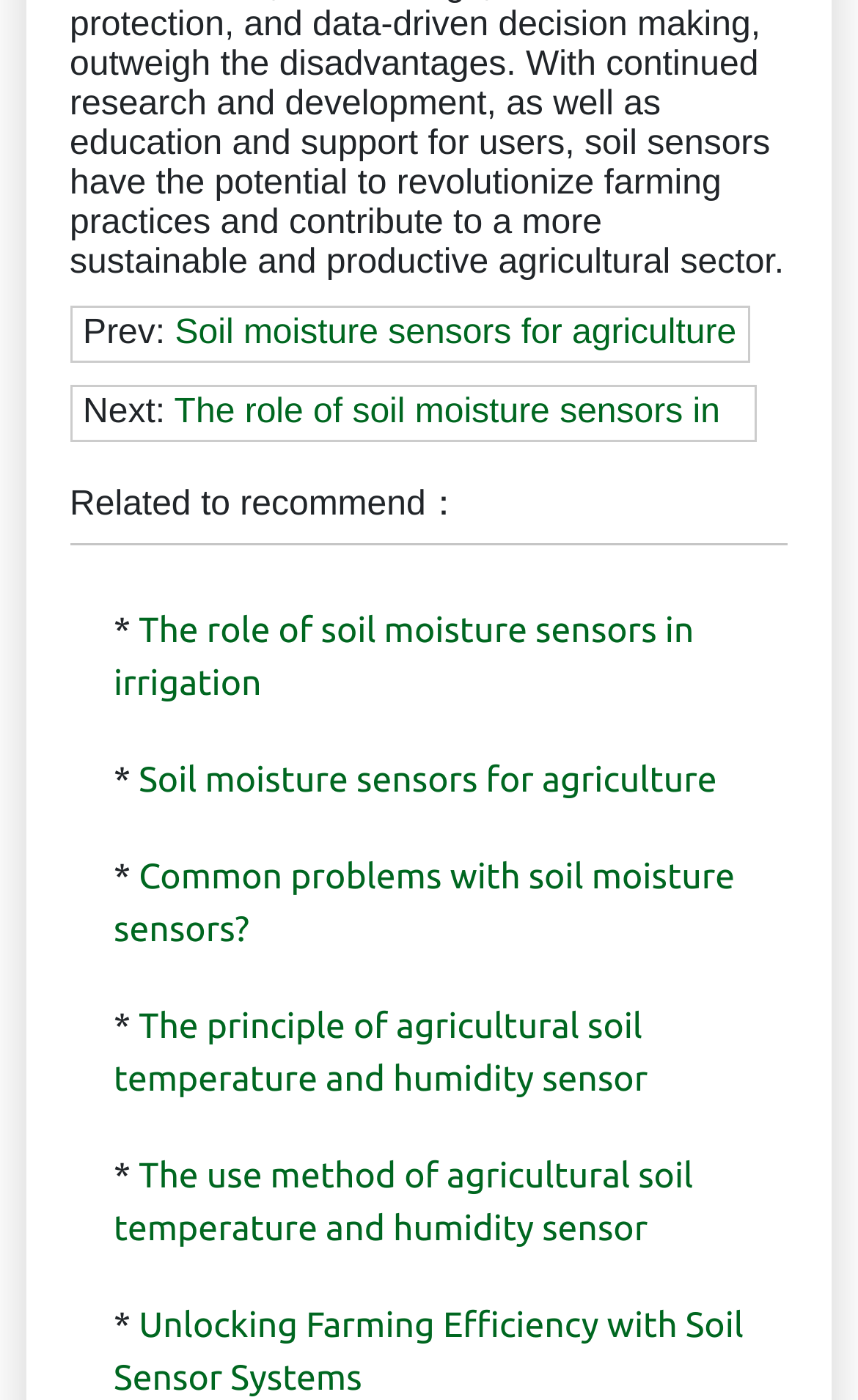Answer in one word or a short phrase: 
What is the third related article about?

Common problems with soil moisture sensors?